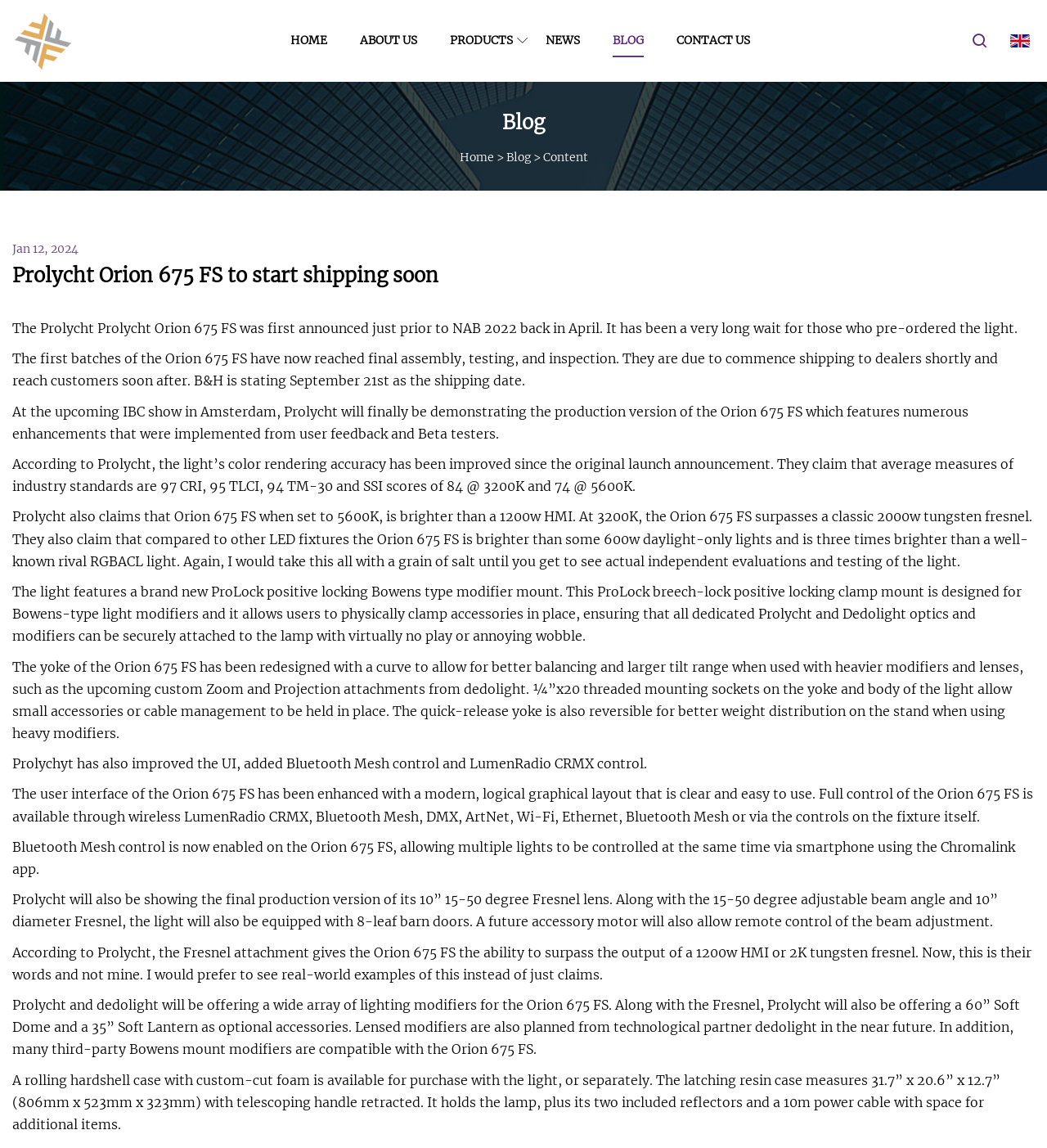Answer this question in one word or a short phrase: What is the name of the light being discussed?

Prolycht Orion 675 FS